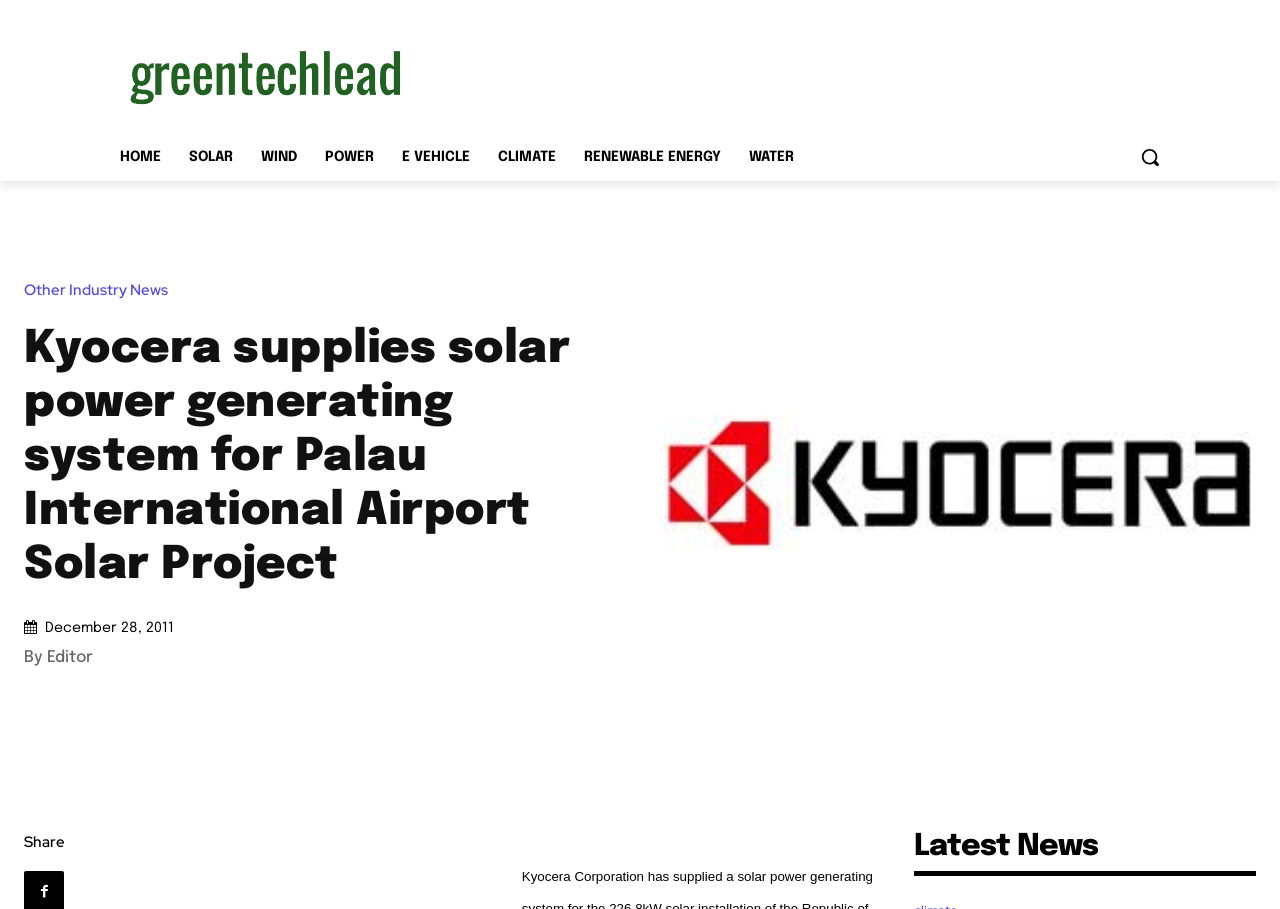Find the bounding box coordinates of the area that needs to be clicked in order to achieve the following instruction: "Click the Logo". The coordinates should be specified as four float numbers between 0 and 1, i.e., [left, top, right, bottom].

[0.083, 0.051, 0.333, 0.116]